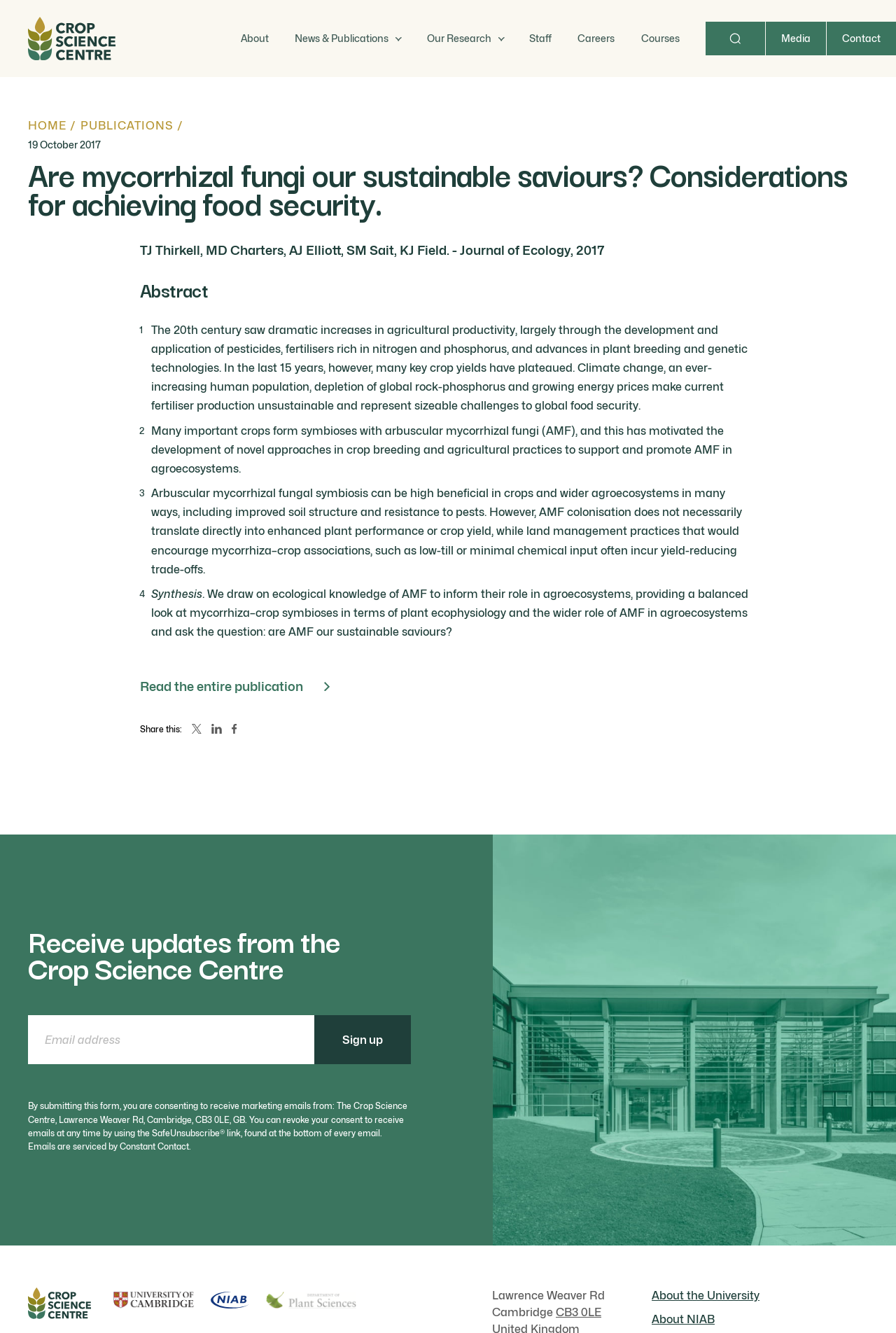What is the affiliation of the authors of the publication?
Answer the question in a detailed and comprehensive manner.

The affiliation of the authors of the publication can be inferred from the text 'TJ Thirkell, MD Charters, AJ Elliott, SM Sait, KJ Field. - Journal of Ecology, 2017', which suggests that the authors are affiliated with the University of Cambridge and NIAB.